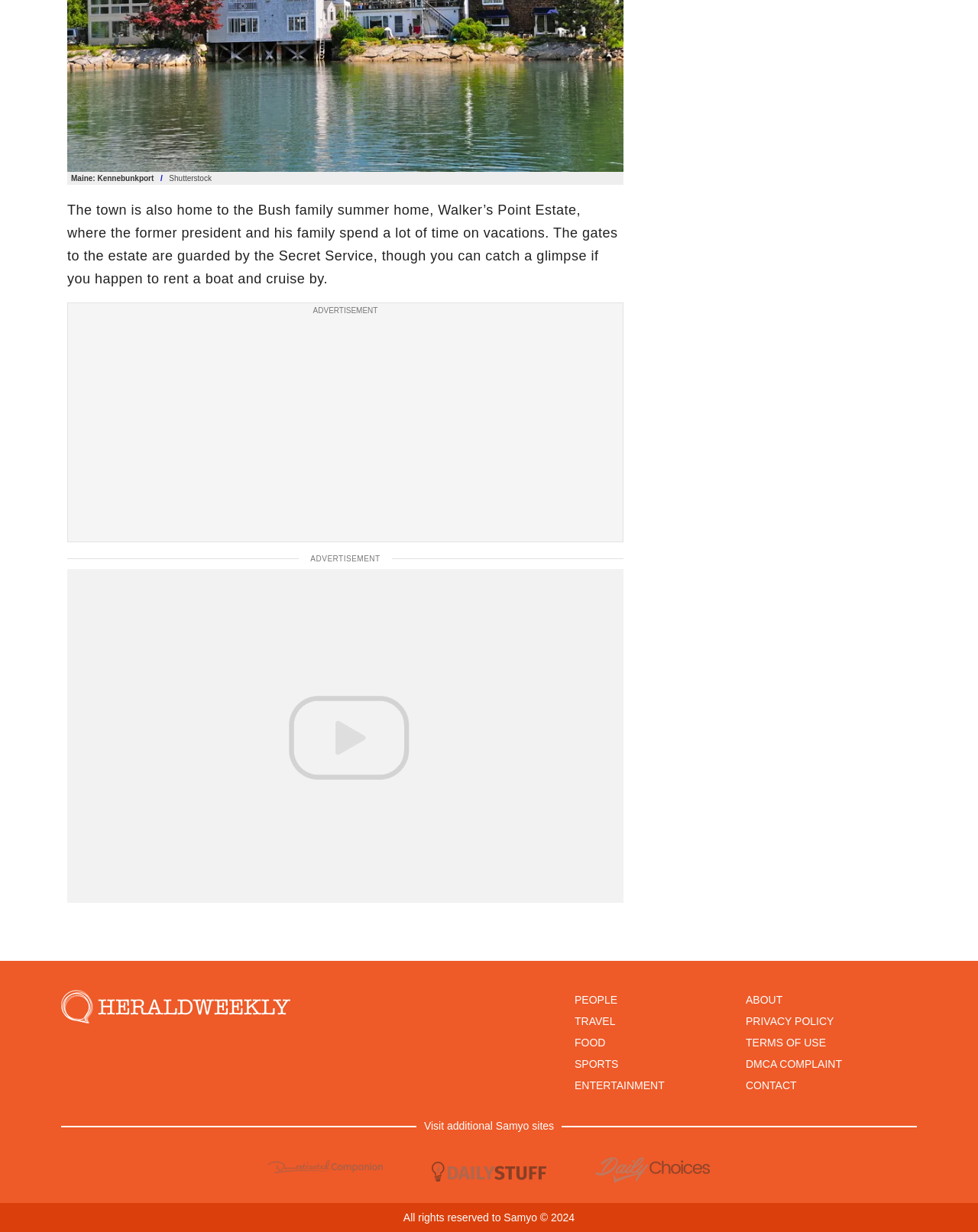Pinpoint the bounding box coordinates of the area that should be clicked to complete the following instruction: "Click on the 'CONTACT' link". The coordinates must be given as four float numbers between 0 and 1, i.e., [left, top, right, bottom].

[0.762, 0.876, 0.815, 0.886]